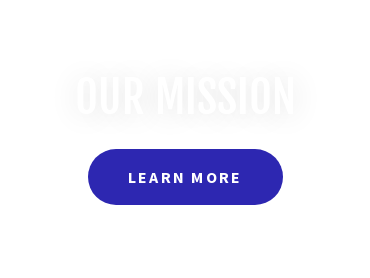What is the purpose of the 'LEARN MORE' button?
Refer to the image and provide a concise answer in one word or phrase.

To engage viewers